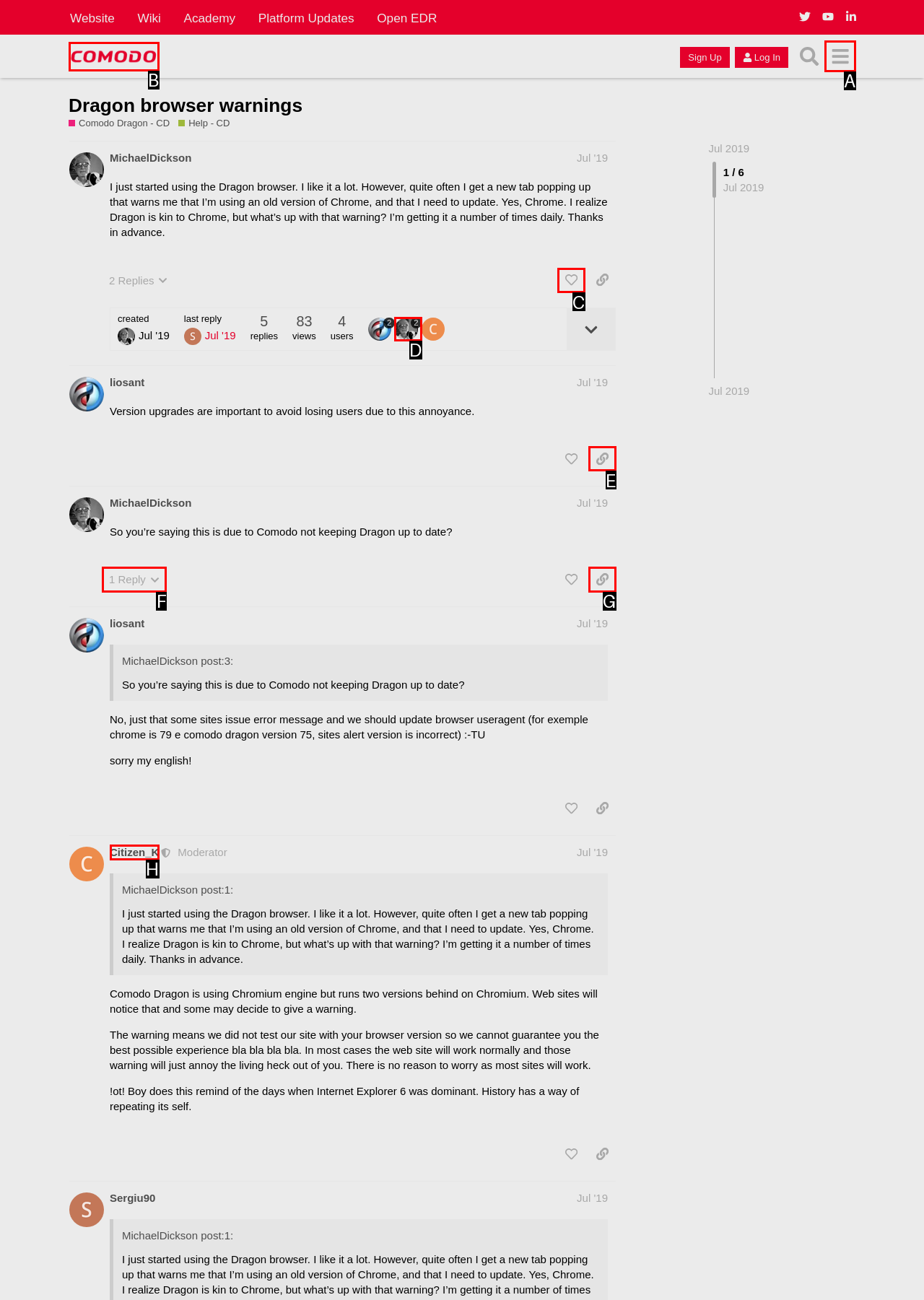Based on the given description: 1 Reply, identify the correct option and provide the corresponding letter from the given choices directly.

F